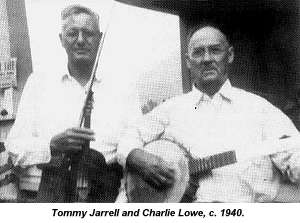Provide a comprehensive description of the image.

The image captures two prominent musicians, Tommy Jarrell and Charlie Lowe, around the year 1940. Tommy Jarrell, on the left, holds a fiddle, showcasing his role as a central figure in the traditional music scene. Charlie Lowe, on the right, is seen with his banjo, highlighting his significance as a respected banjo player in the region. Their partnership was pivotal in shaping the distinct duets that characterized their performances, blending Jarrell's intricate fiddling with Lowe's banjo mastery. This photograph not only represents their musical collaboration but also reflects the rich cultural heritage of their time.